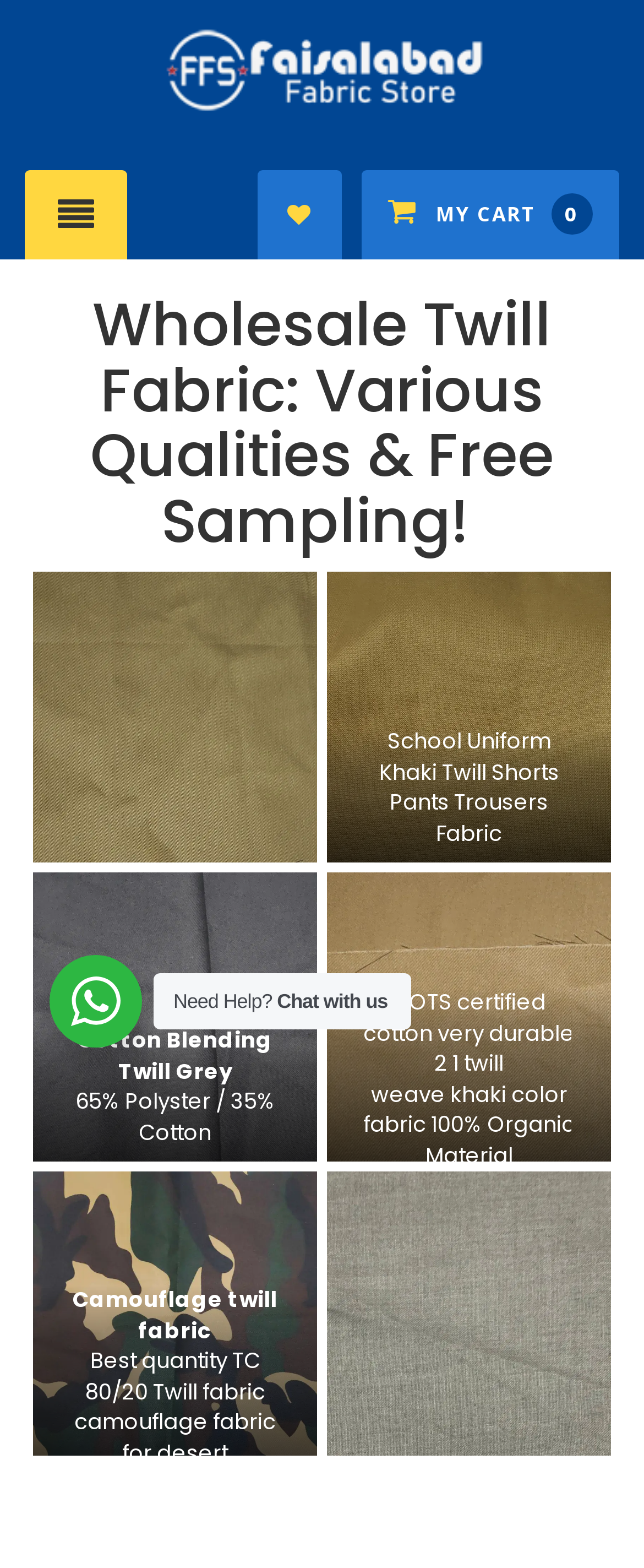Determine the bounding box for the described HTML element: "Login". Ensure the coordinates are four float numbers between 0 and 1 in the format [left, top, right, bottom].

None